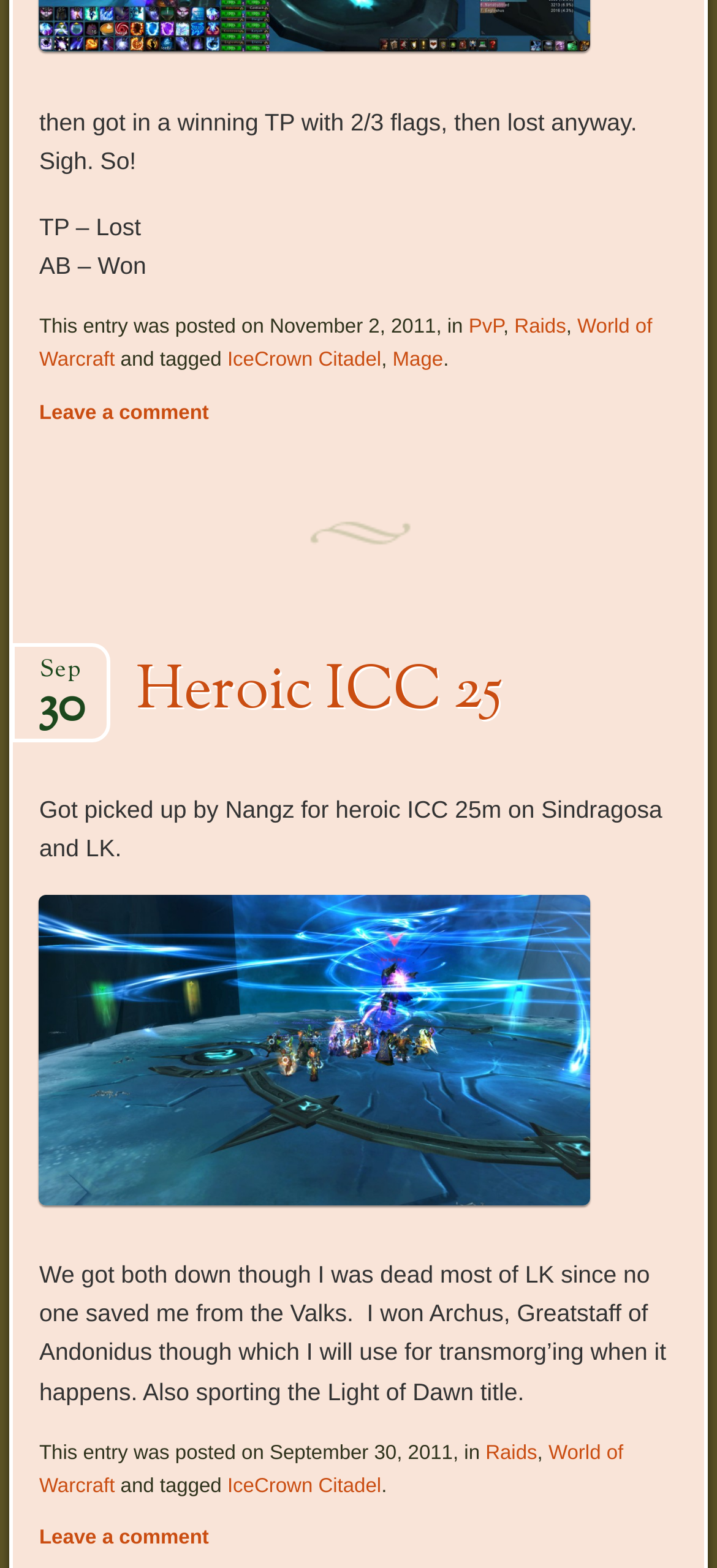Locate the bounding box coordinates of the area where you should click to accomplish the instruction: "Click the link to view Raids content".

[0.677, 0.92, 0.749, 0.934]